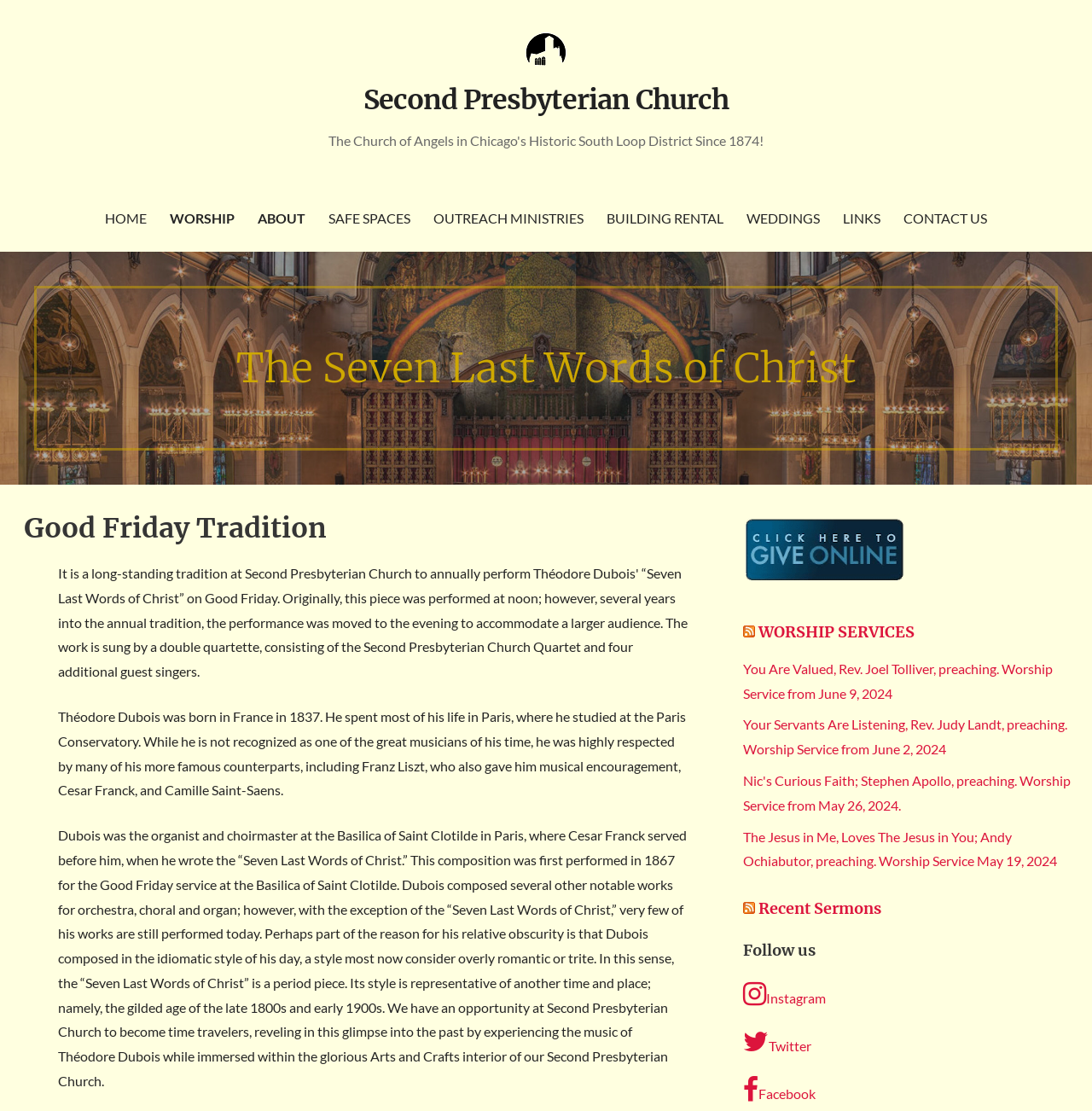Give a detailed account of the webpage's layout and content.

The webpage is about the Second Presbyterian Church, specifically featuring information about the "Seven Last Words of Christ" tradition. At the top, there is a logo of the church, accompanied by a link to the church's homepage. Below this, there is a navigation menu with links to various sections of the website, including "HOME", "WORSHIP", "ABOUT", and others.

The main content of the page is divided into two sections. On the left, there is a heading "The Seven Last Words of Christ" followed by a subheading "Good Friday Tradition". Below this, there are two blocks of text that provide information about Théodore Dubois, a French composer who wrote the "Seven Last Words of Christ" composition. The text describes Dubois' life, his work, and the context in which the composition was written.

On the right side of the page, there are several links and headings. There is a "Give Today" button with an accompanying image. Below this, there is a section titled "RSS WORSHIP SERVICES" with links to RSS feeds and worship services. Further down, there are links to recent sermons, including "You Are Valued", "Your Servants Are Listening", and others. Finally, there is a "Follow us" section with links to the church's social media profiles on Instagram, Twitter, and Facebook.